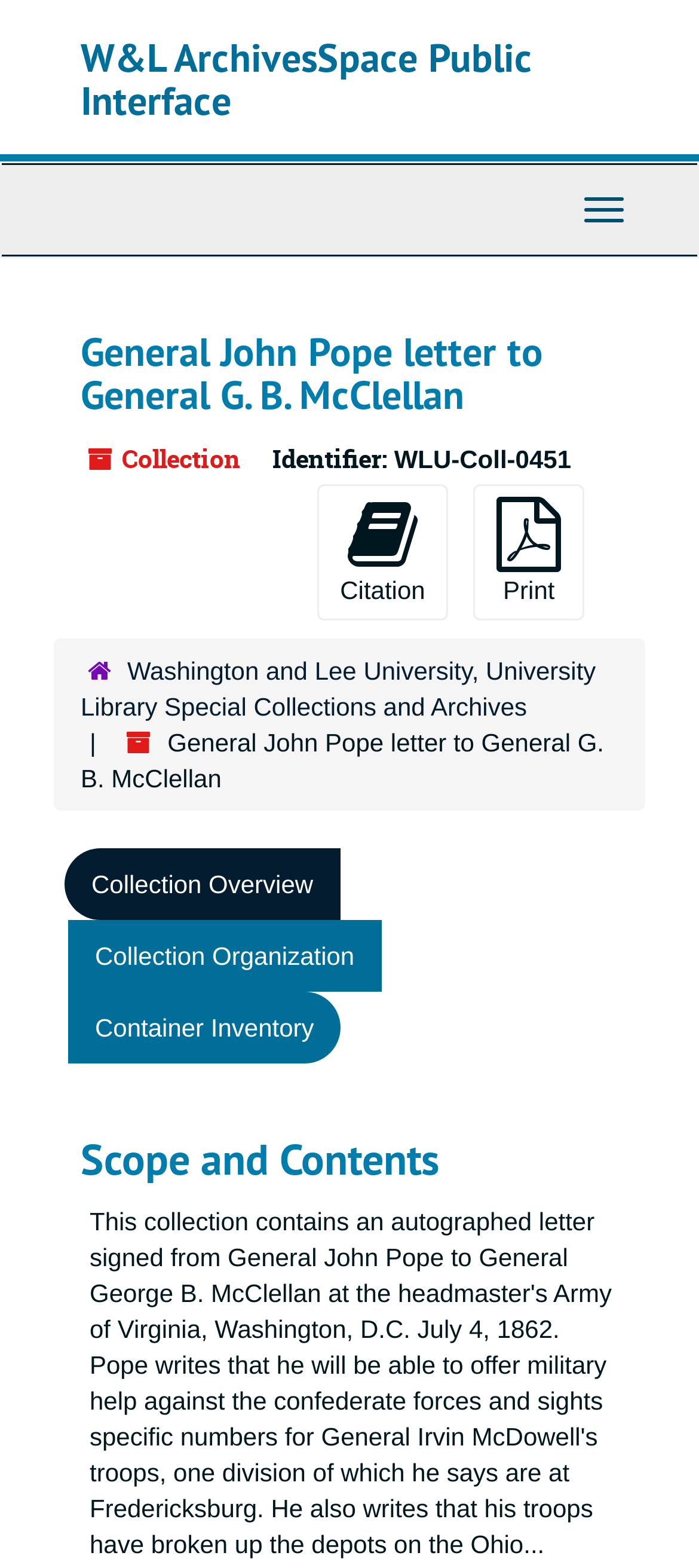Please determine the bounding box coordinates of the element's region to click in order to carry out the following instruction: "Get the Citation". The coordinates should be four float numbers between 0 and 1, i.e., [left, top, right, bottom].

[0.453, 0.309, 0.642, 0.396]